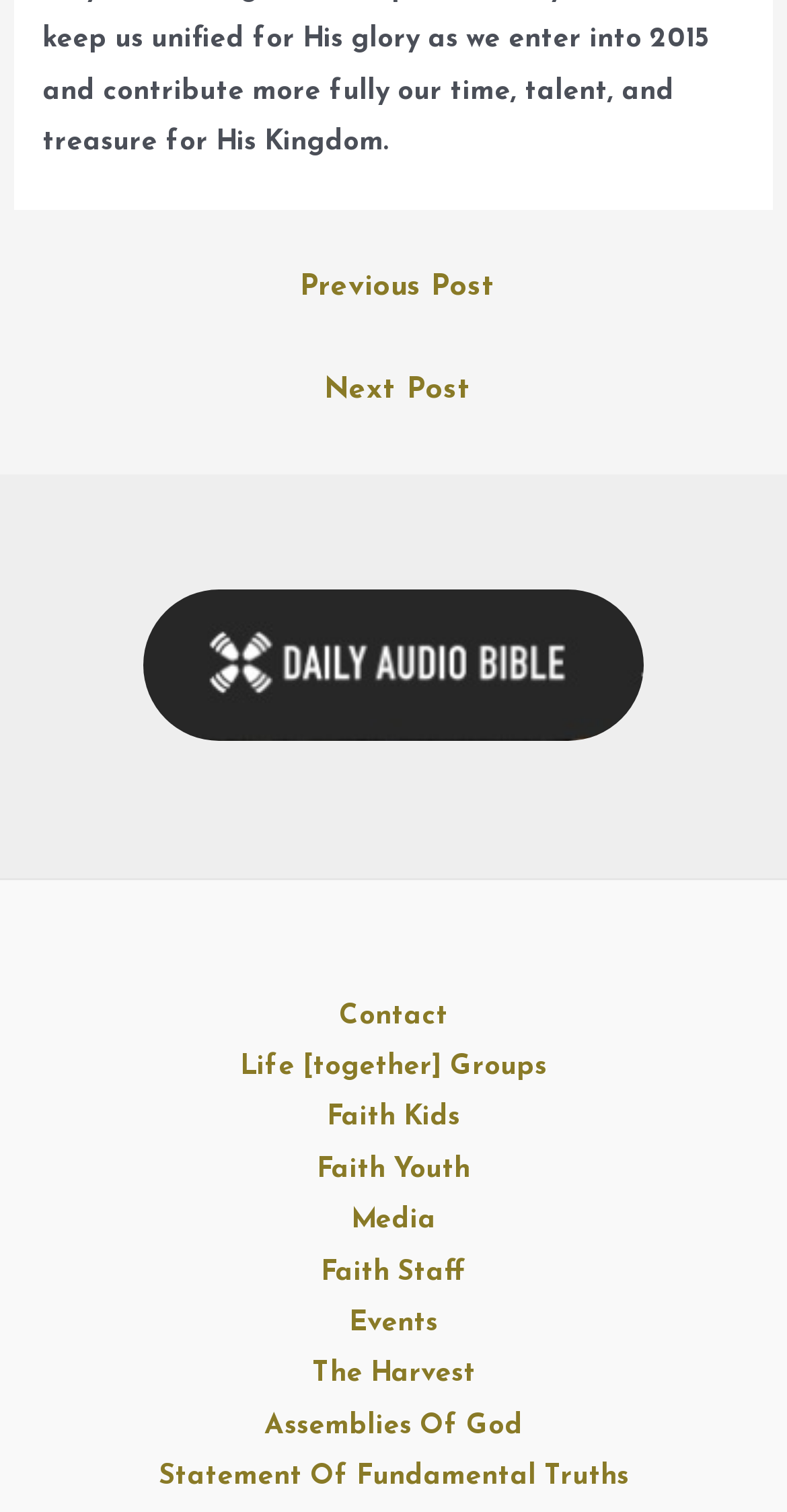Kindly respond to the following question with a single word or a brief phrase: 
What is the text of the navigation element?

Post navigation